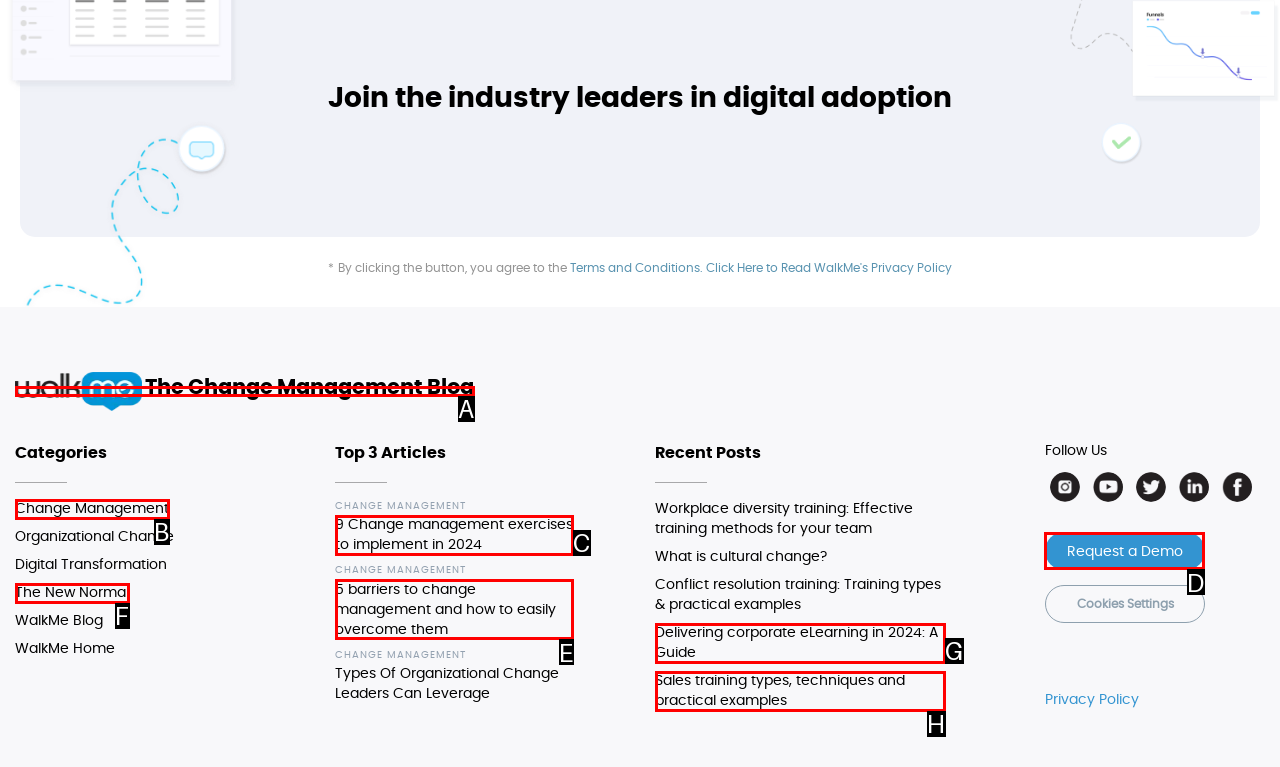Tell me which one HTML element you should click to complete the following task: Request a demo
Answer with the option's letter from the given choices directly.

D